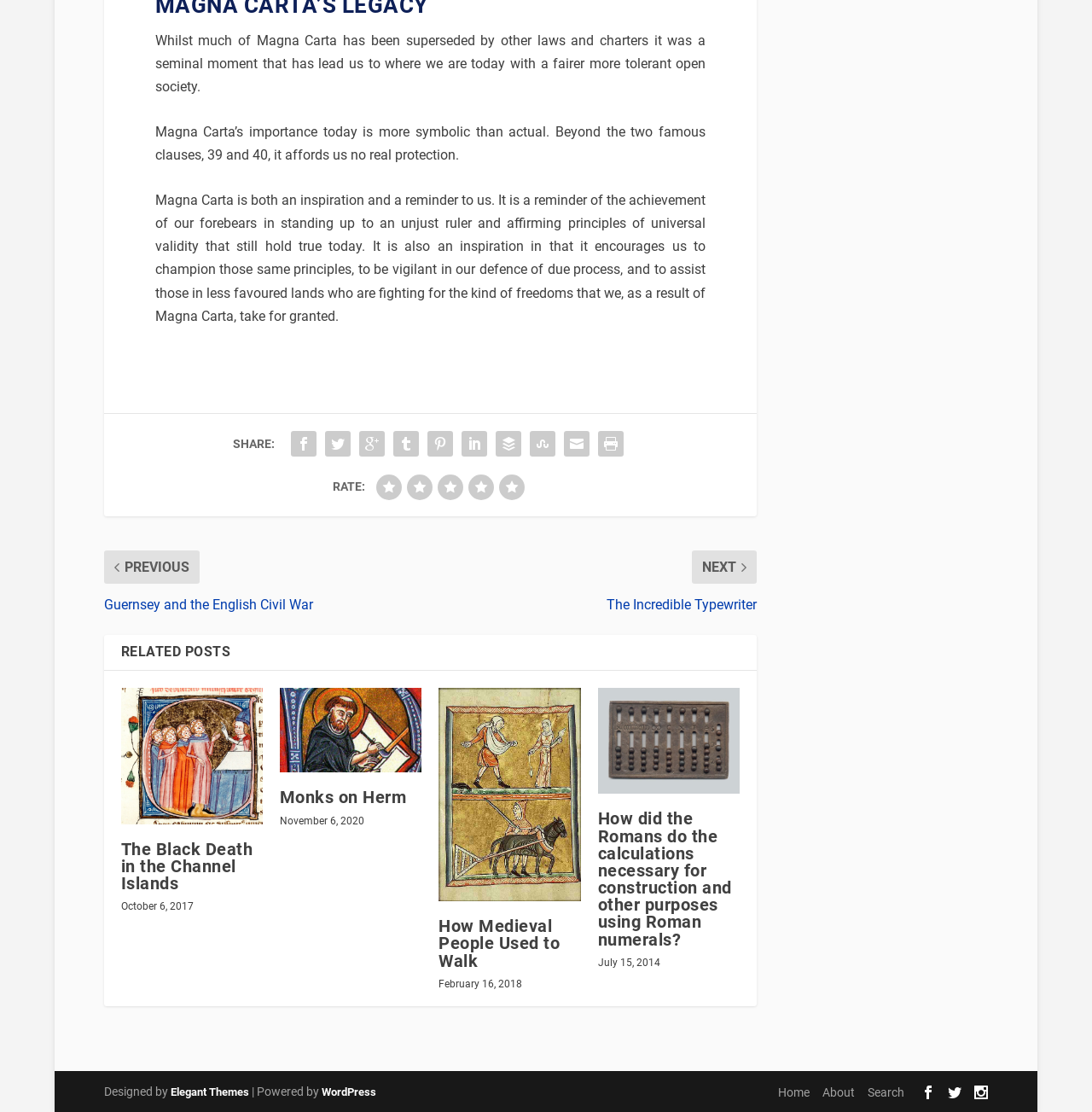How many related posts are listed?
Using the details from the image, give an elaborate explanation to answer the question.

By examining the links with OCR text 'The Black Death in the Channel Islands', 'Monks on Herm', 'How Medieval People Used to Walk', and 'How did the Romans do the calculations necessary for construction and other purposes using Roman numerals?', I can see that there are 4 related posts listed.